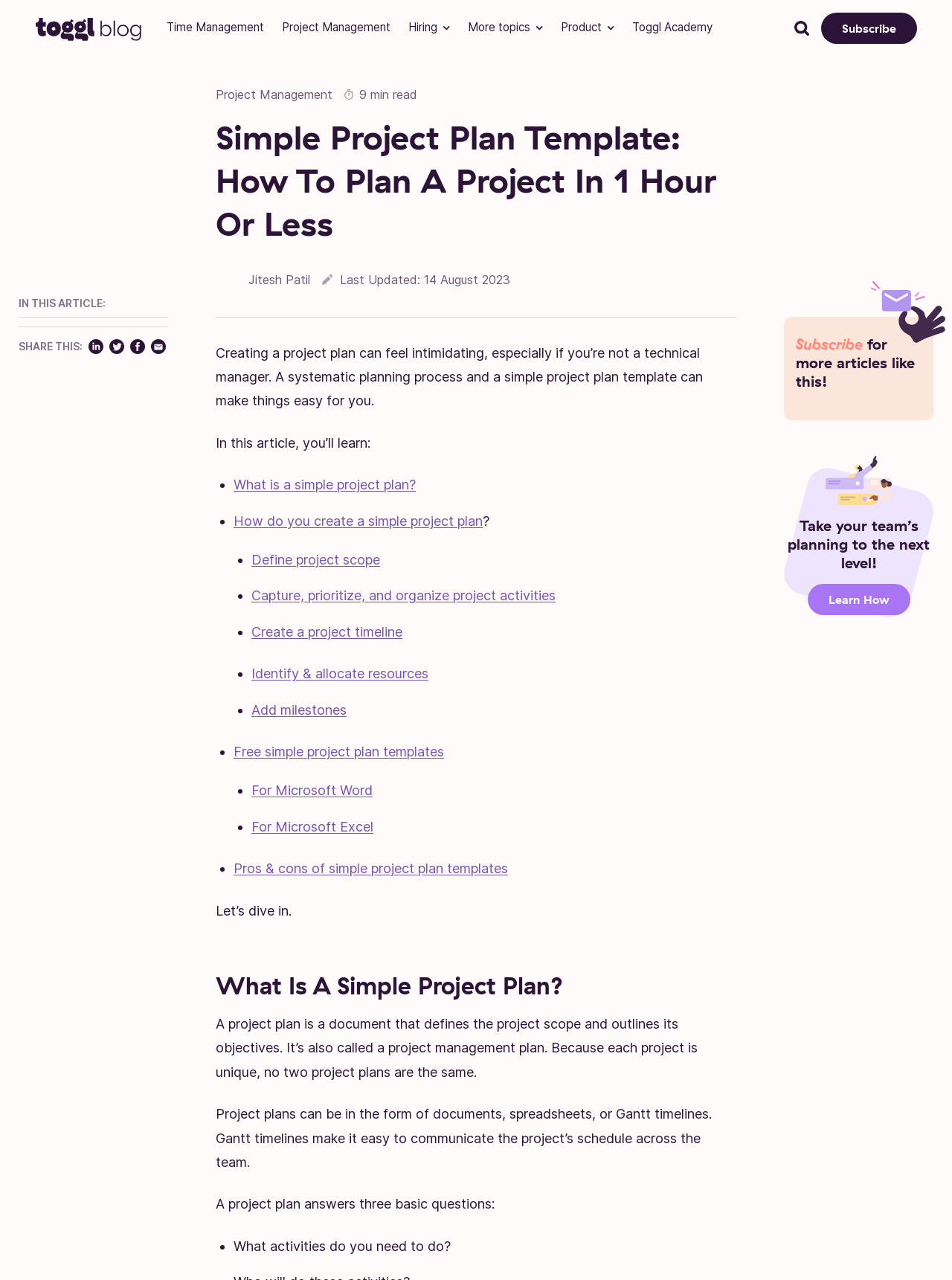What is the topic of this article?
Craft a detailed and extensive response to the question.

Based on the webpage content, the topic of this article is about creating a project plan template, which is evident from the title 'Simple Project Plan Template: How To Plan A Project In 1 Hour Or Less' and the subsequent sections that discuss the importance and steps to create a project plan.